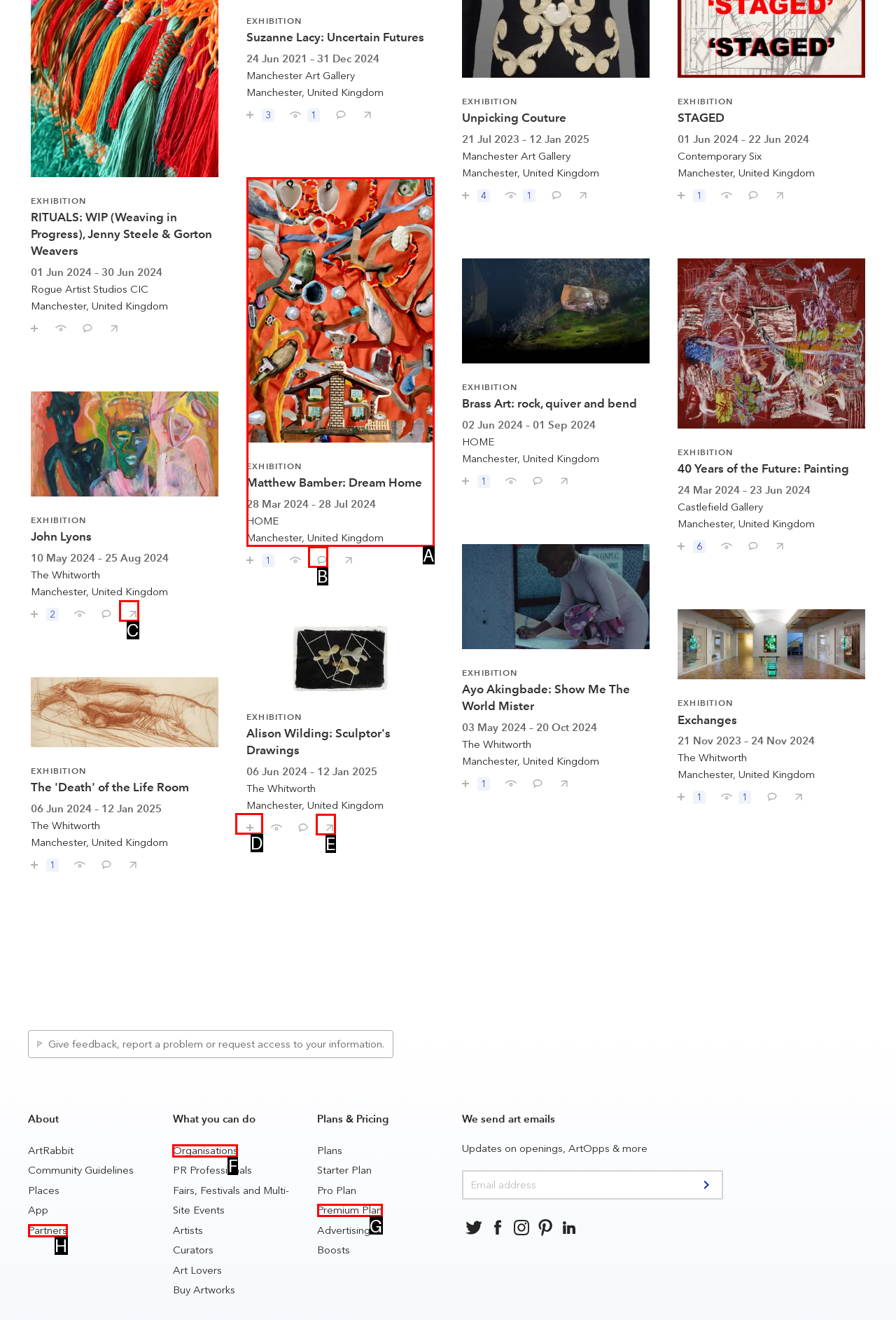Pick the option that should be clicked to perform the following task: Save Alison Wilding: Sculptor's Drawings
Answer with the letter of the selected option from the available choices.

D